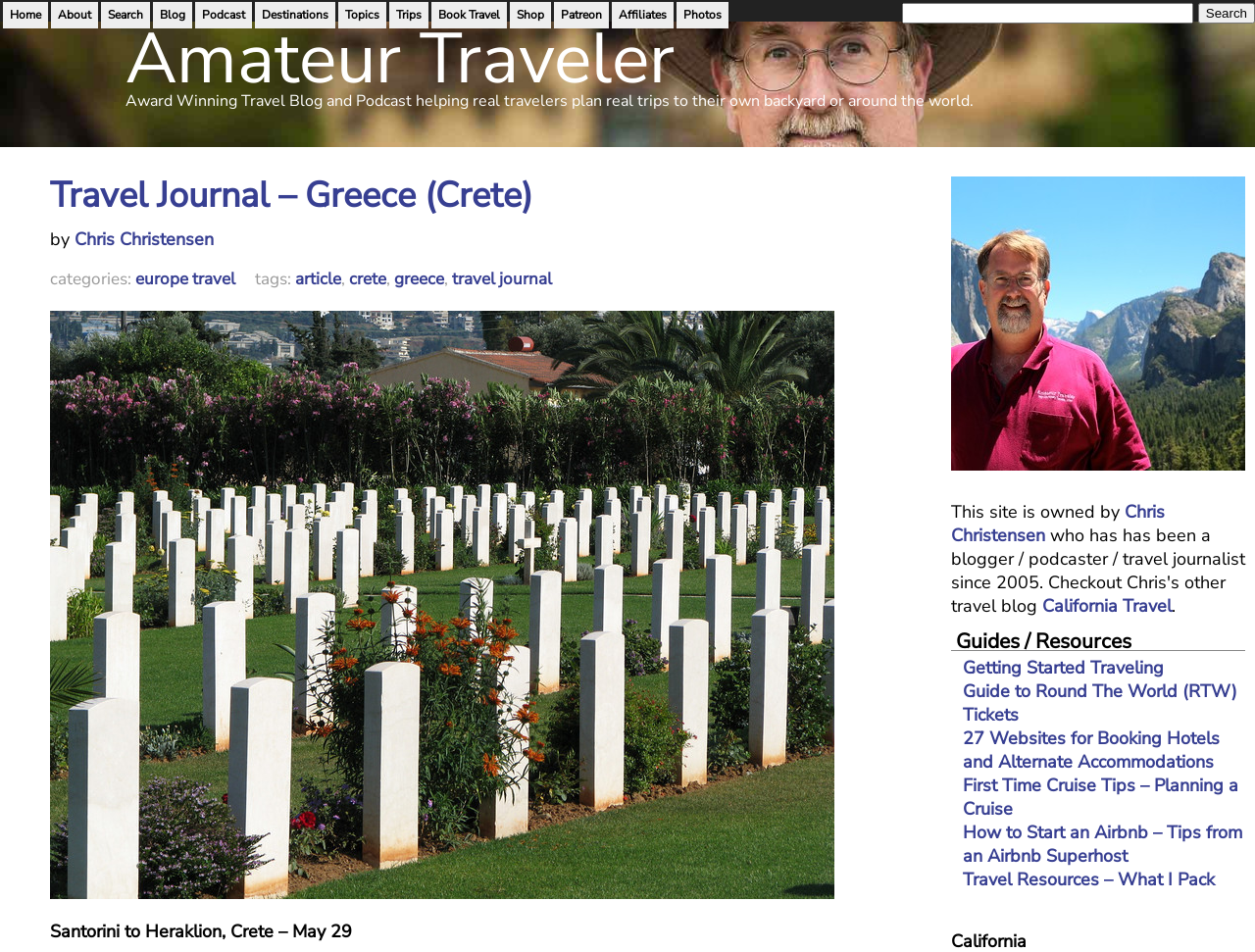Please answer the following question using a single word or phrase: 
Who is the author of the travel journal?

Chris Christensen